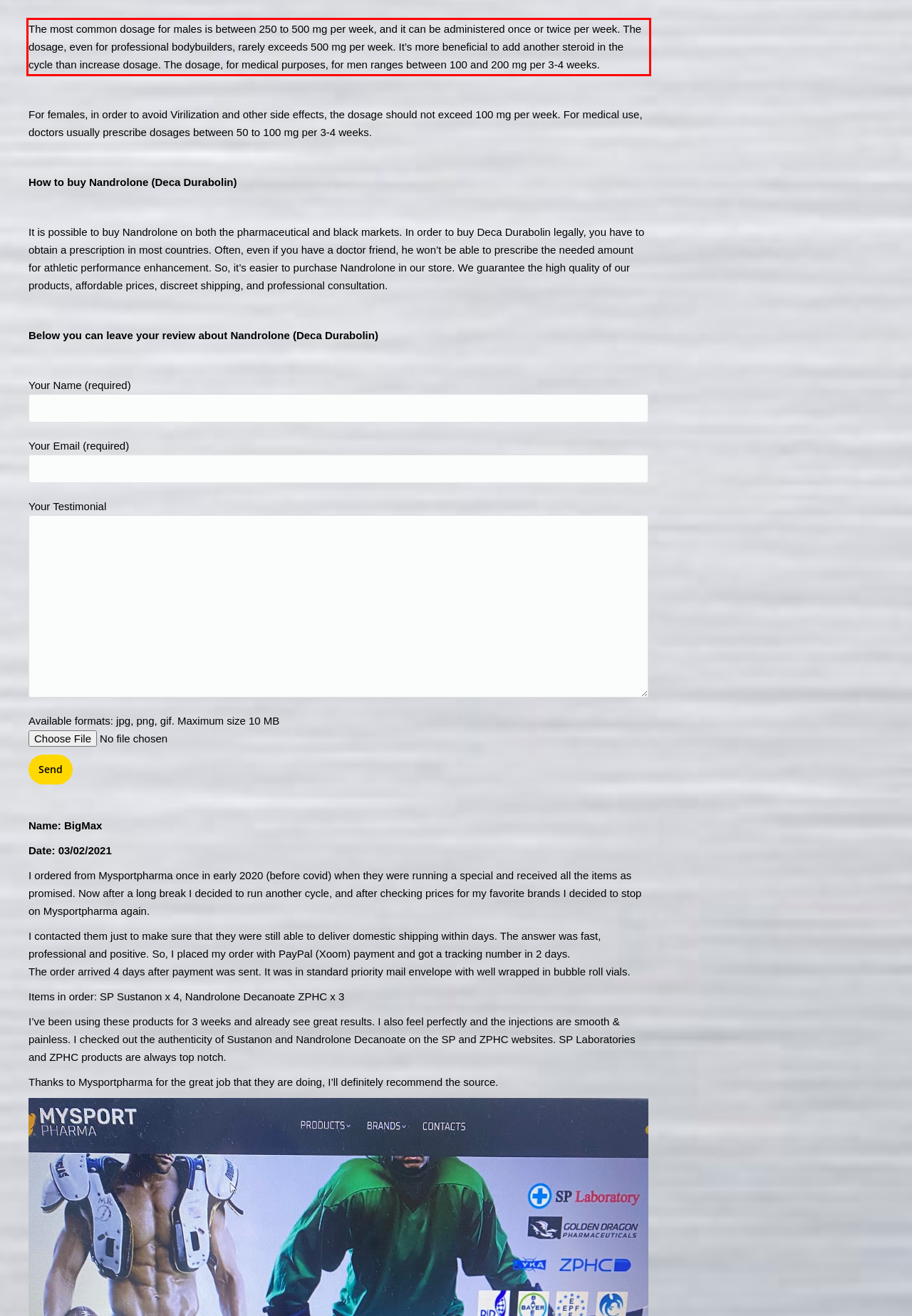Please analyze the provided webpage screenshot and perform OCR to extract the text content from the red rectangle bounding box.

The most common dosage for males is between 250 to 500 mg per week, and it can be administered once or twice per week. The dosage, even for professional bodybuilders, rarely exceeds 500 mg per week. It’s more beneficial to add another steroid in the cycle than increase dosage. The dosage, for medical purposes, for men ranges between 100 and 200 mg per 3-4 weeks.